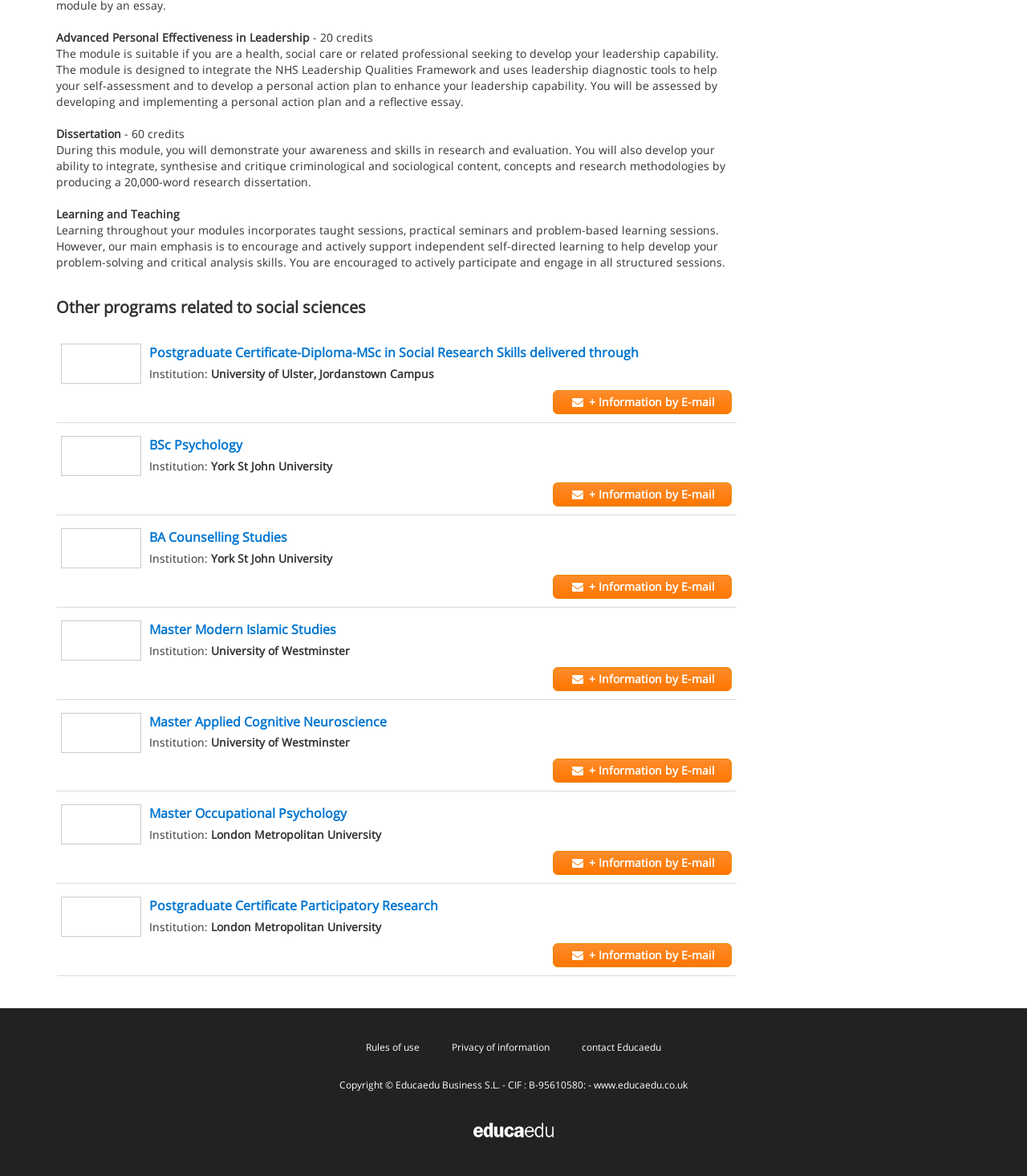Please identify the bounding box coordinates of the area I need to click to accomplish the following instruction: "See more information about the 'Mini Cutter SC-1070'".

None